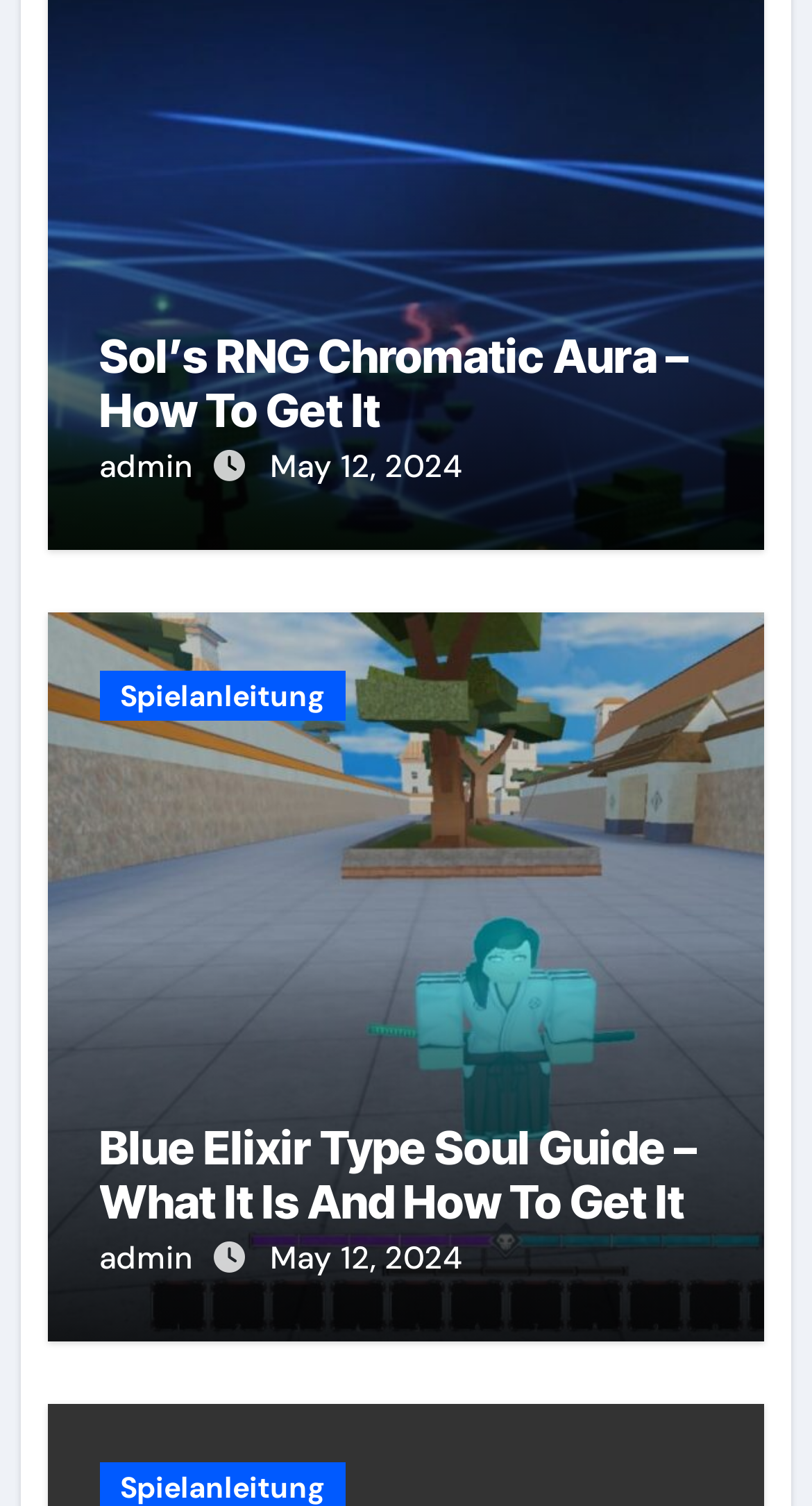Given the webpage screenshot, identify the bounding box of the UI element that matches this description: "May 12, 2024".

[0.333, 0.822, 0.569, 0.85]